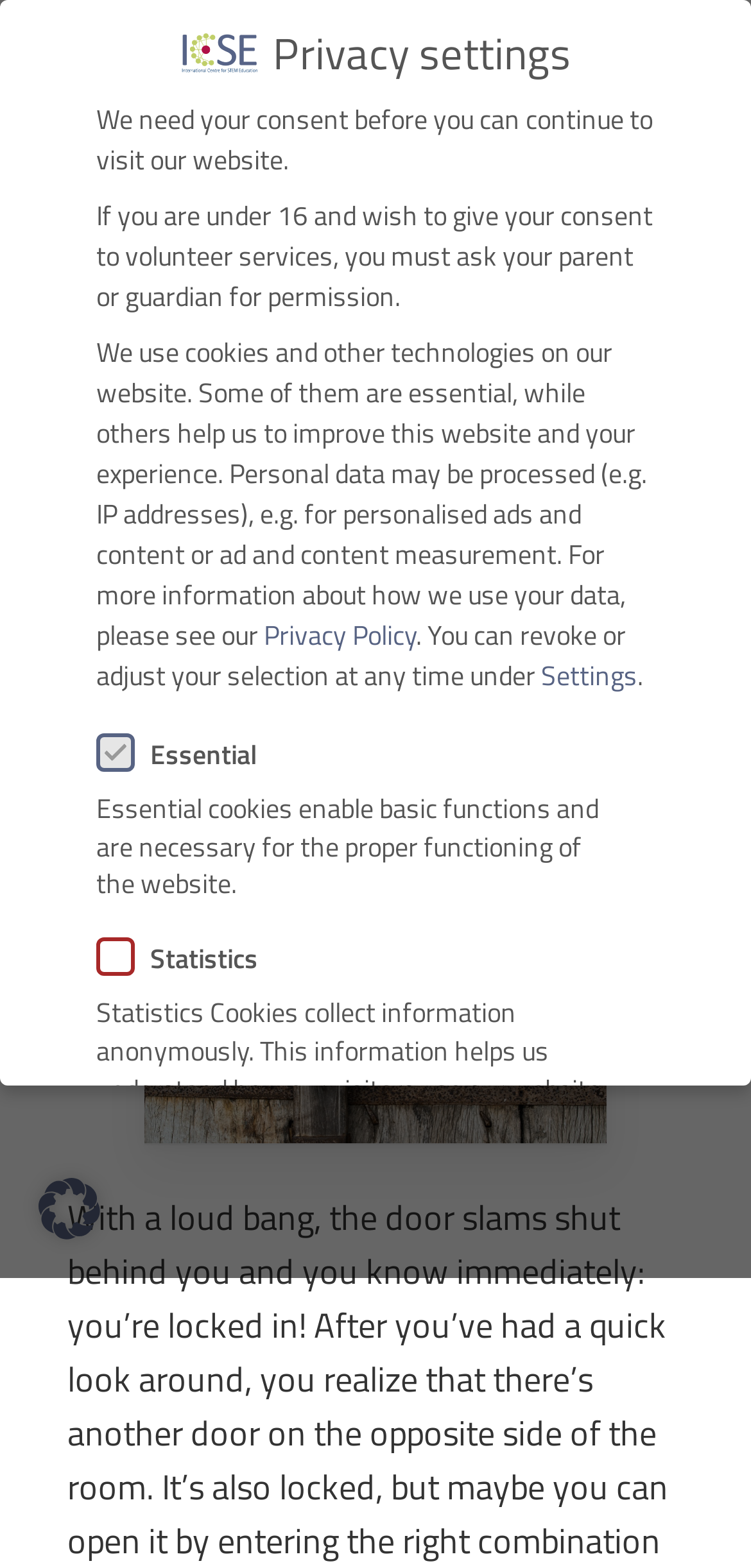Please provide a one-word or short phrase answer to the question:
What is the name of the creators of the digital escape room?

Katharina Flösser and Oliver Straser